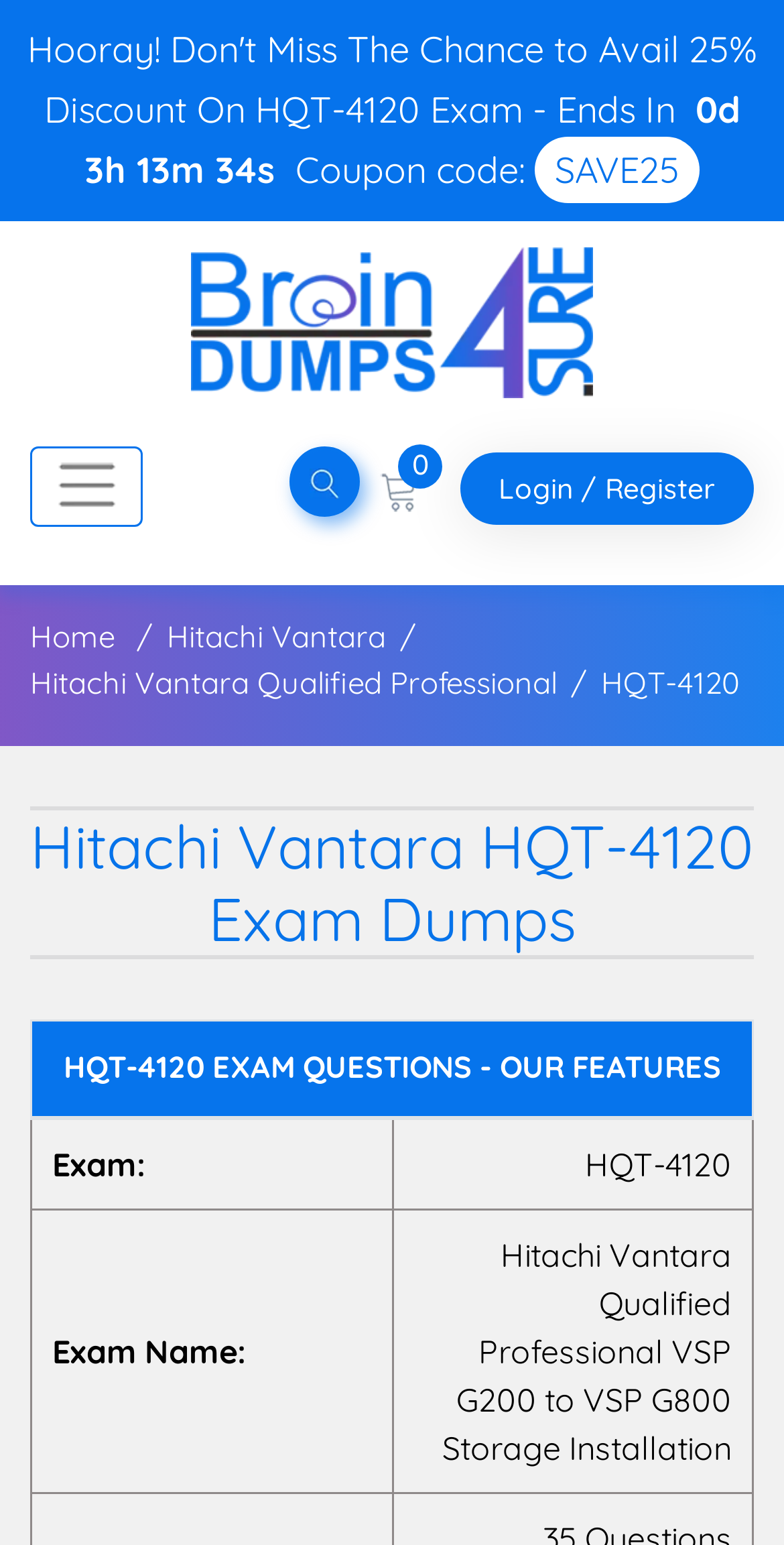Identify and provide the bounding box coordinates of the UI element described: "aria-label="Toggle navigation"". The coordinates should be formatted as [left, top, right, bottom], with each number being a float between 0 and 1.

[0.038, 0.289, 0.182, 0.341]